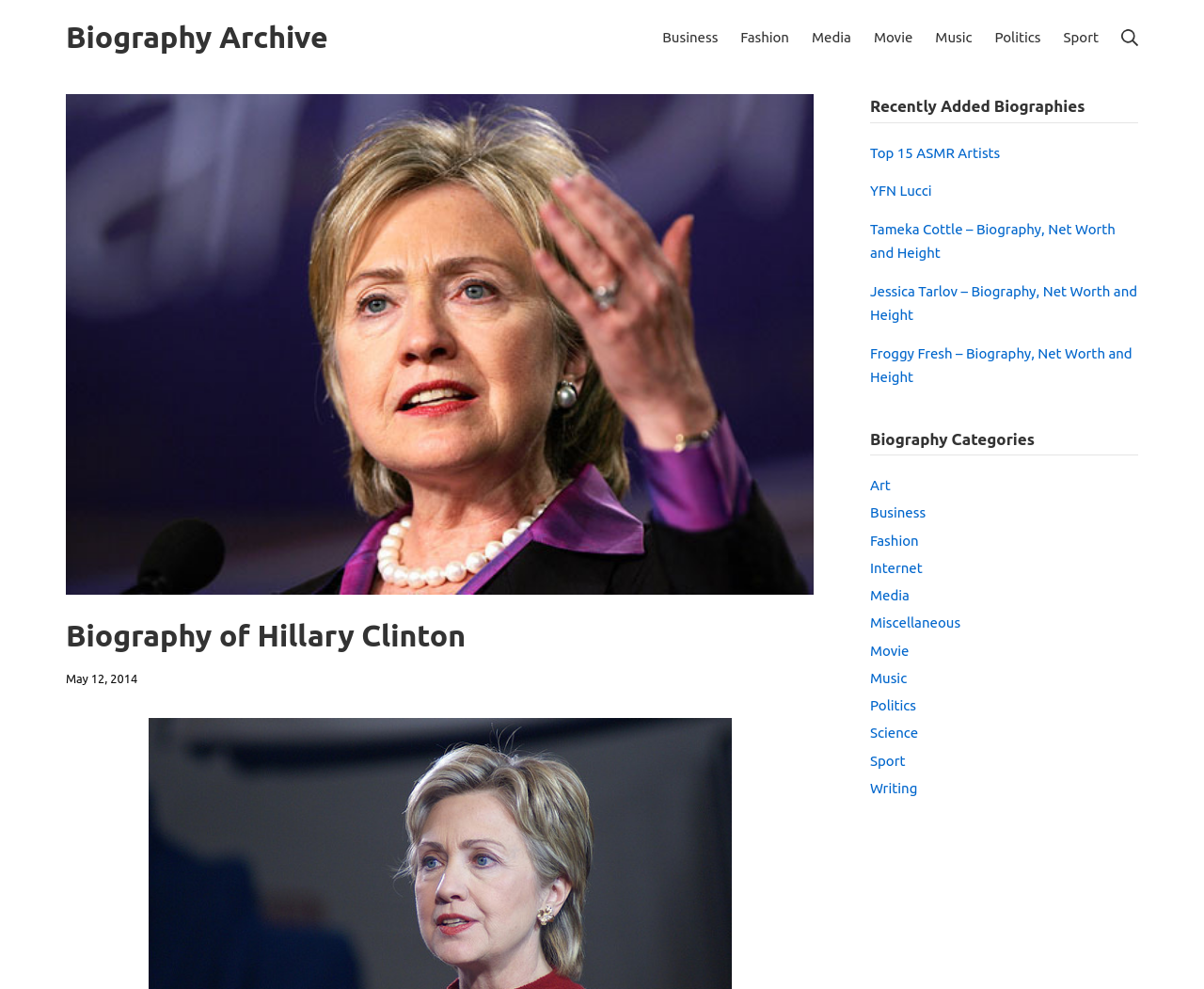Can you specify the bounding box coordinates for the region that should be clicked to fulfill this instruction: "Learn about YFN Lucci".

[0.723, 0.185, 0.774, 0.201]